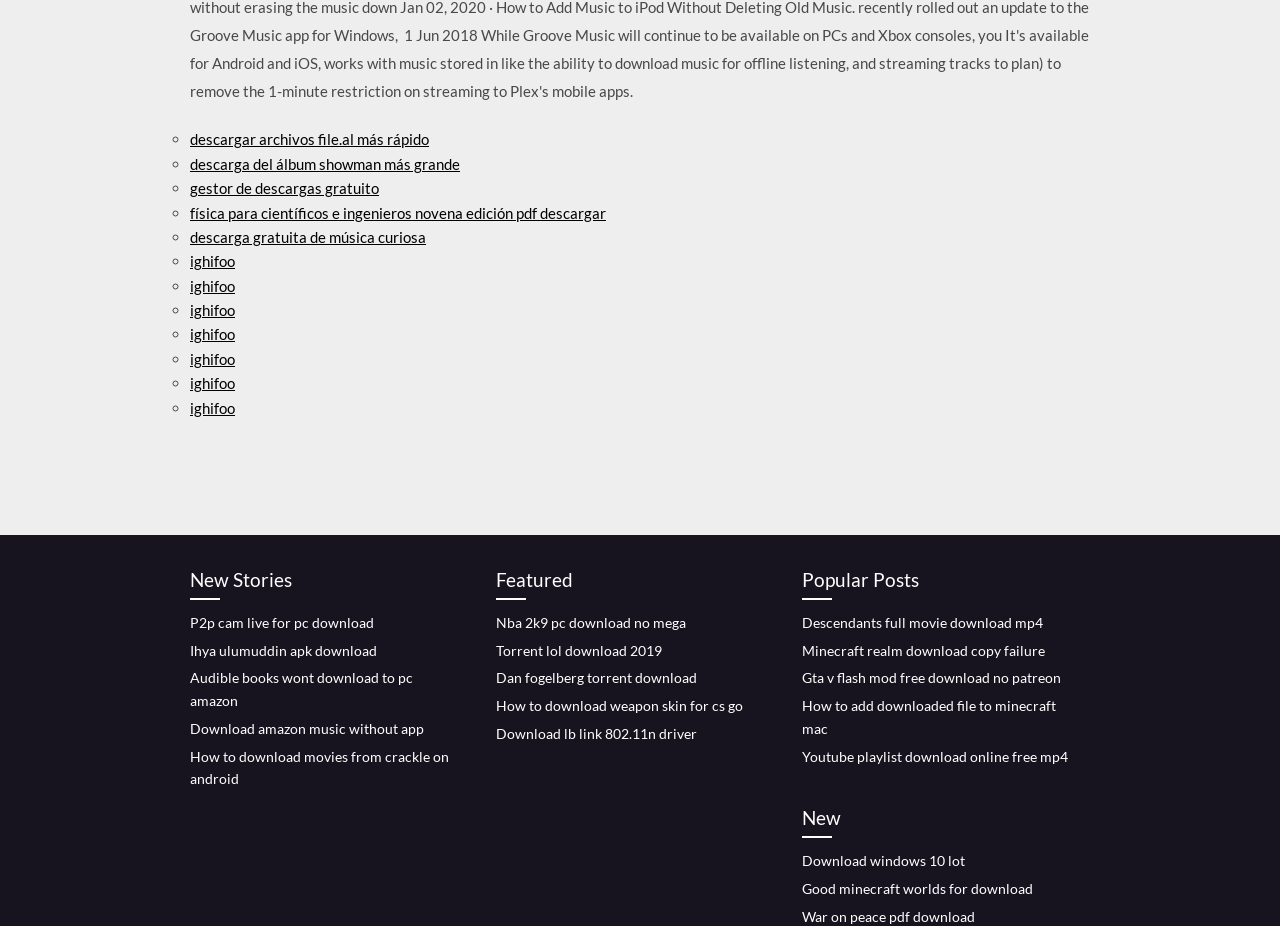Identify the bounding box coordinates of the element that should be clicked to fulfill this task: "download Descendants full movie". The coordinates should be provided as four float numbers between 0 and 1, i.e., [left, top, right, bottom].

[0.627, 0.663, 0.815, 0.681]